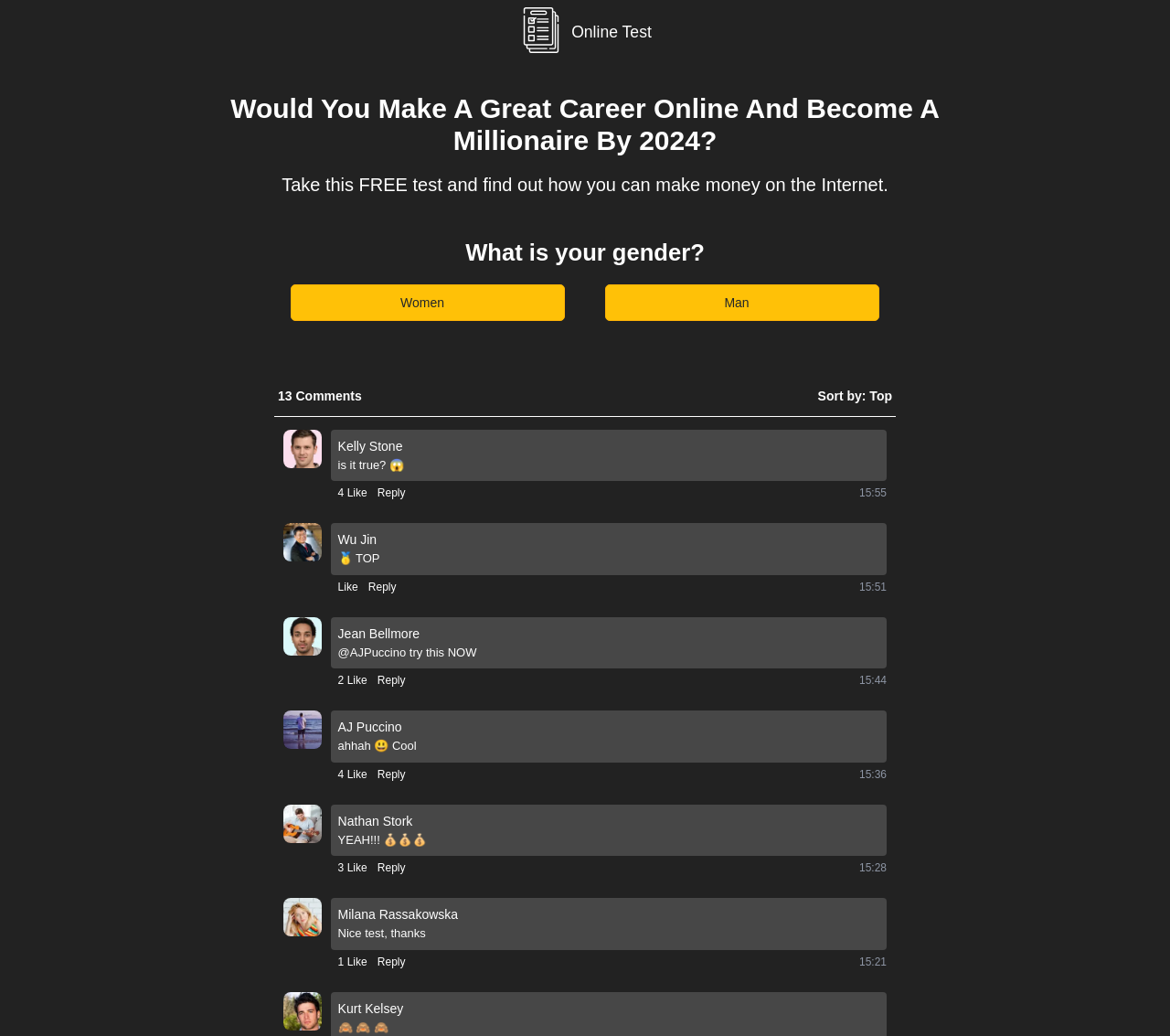Give a one-word or short-phrase answer to the following question: 
What is the first question in the survey?

What is your gender?